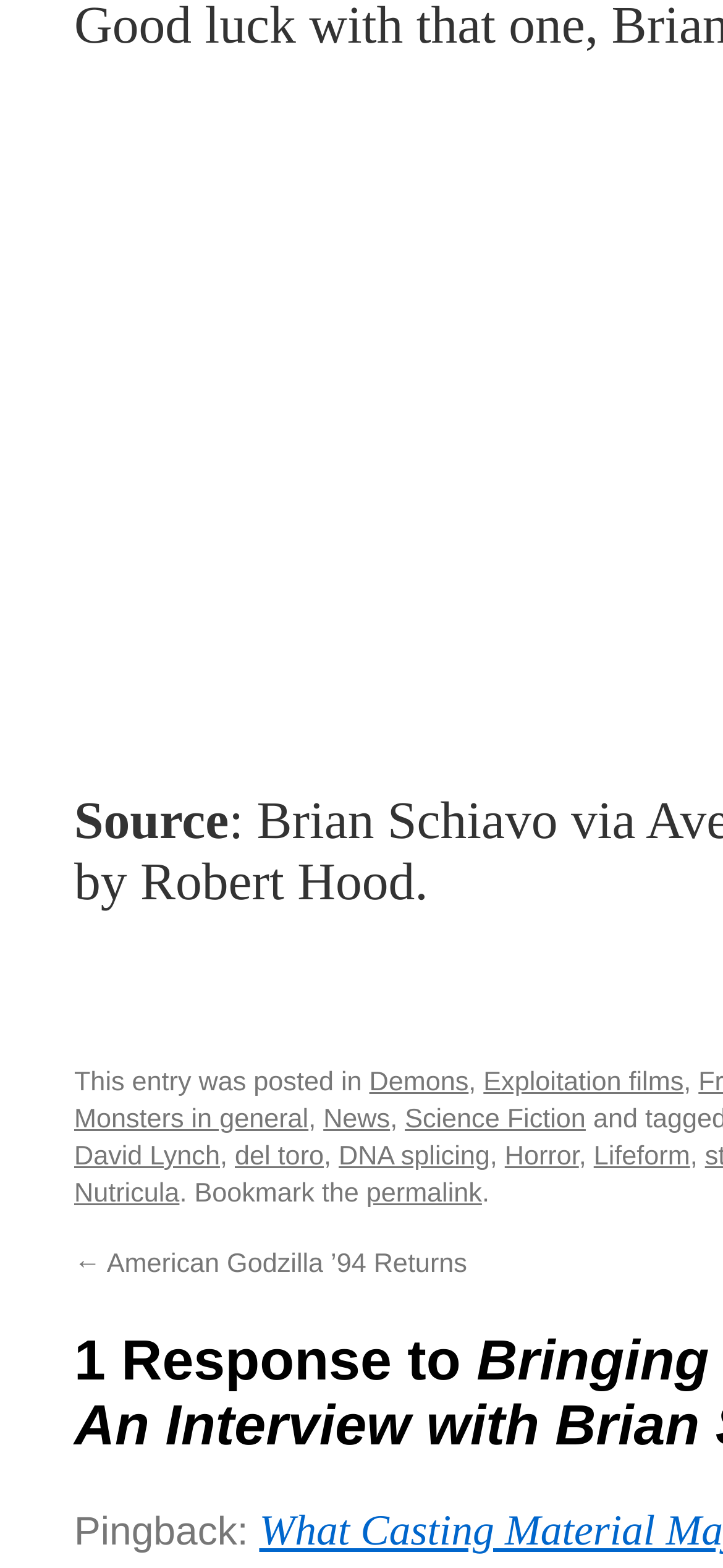Please determine the bounding box coordinates of the clickable area required to carry out the following instruction: "Visit the 'Science Fiction' page". The coordinates must be four float numbers between 0 and 1, represented as [left, top, right, bottom].

[0.56, 0.705, 0.81, 0.723]